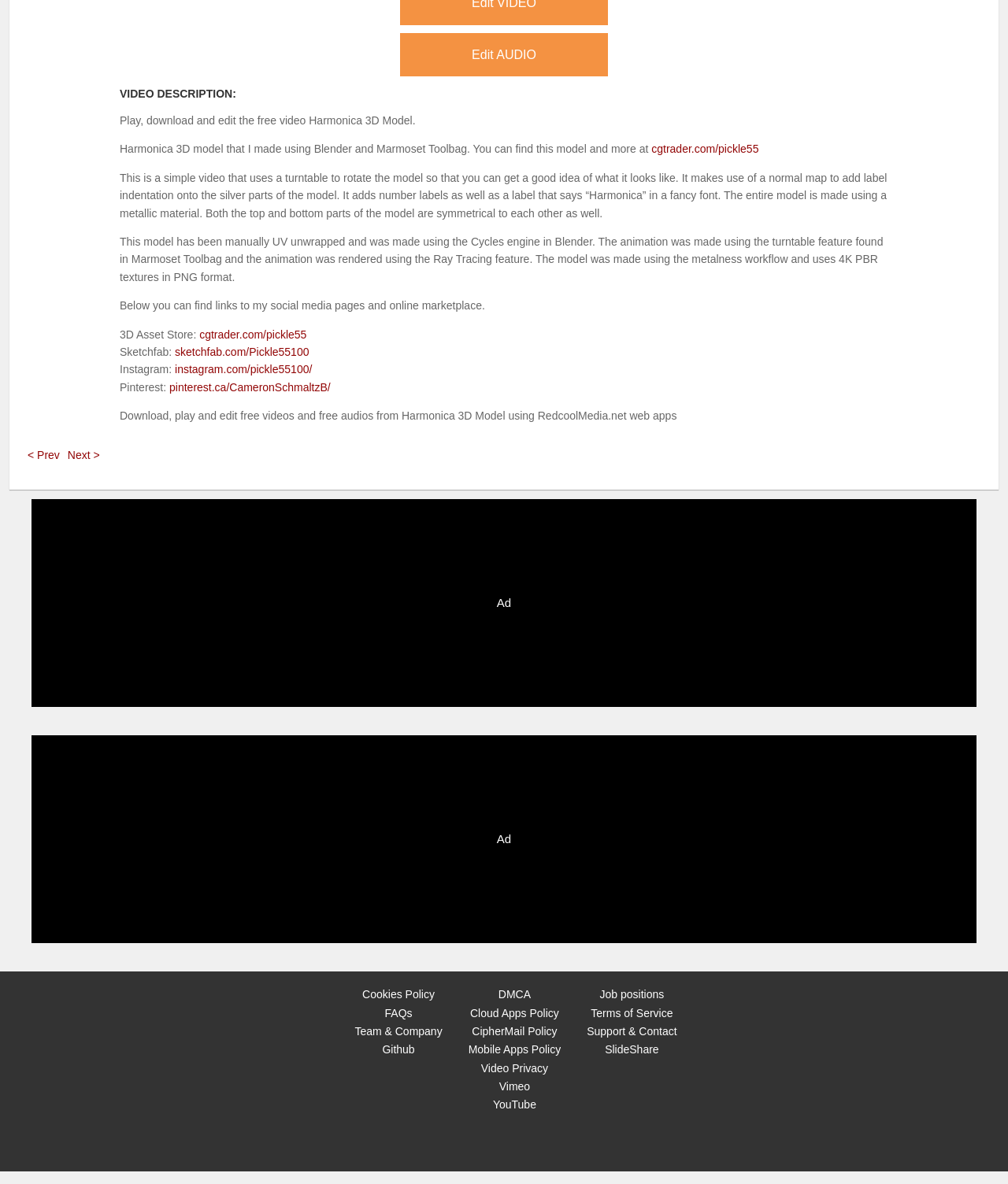Please identify the bounding box coordinates of the element on the webpage that should be clicked to follow this instruction: "Visit cgtrader.com". The bounding box coordinates should be given as four float numbers between 0 and 1, formatted as [left, top, right, bottom].

[0.646, 0.121, 0.753, 0.131]